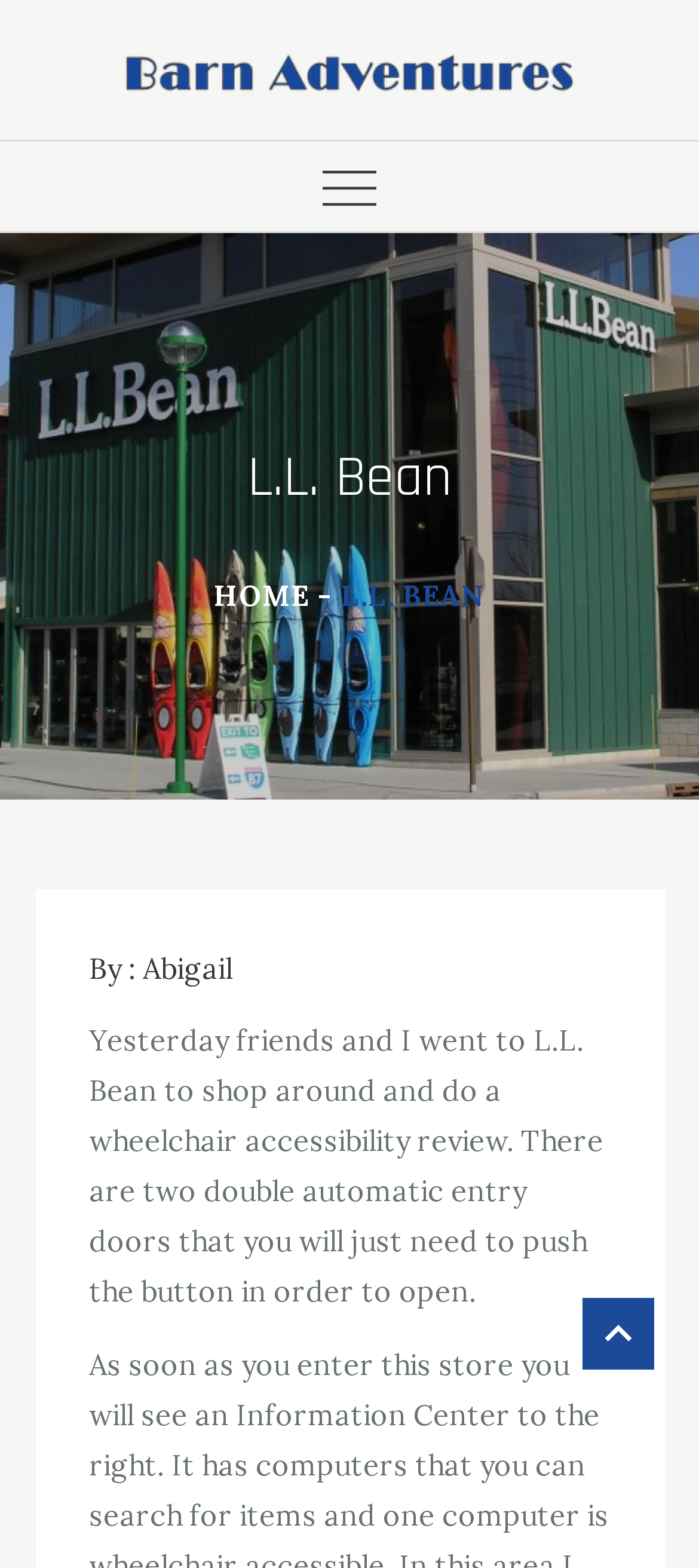Provide the bounding box coordinates of the HTML element described by the text: "Abigail". The coordinates should be in the format [left, top, right, bottom] with values between 0 and 1.

[0.204, 0.605, 0.332, 0.628]